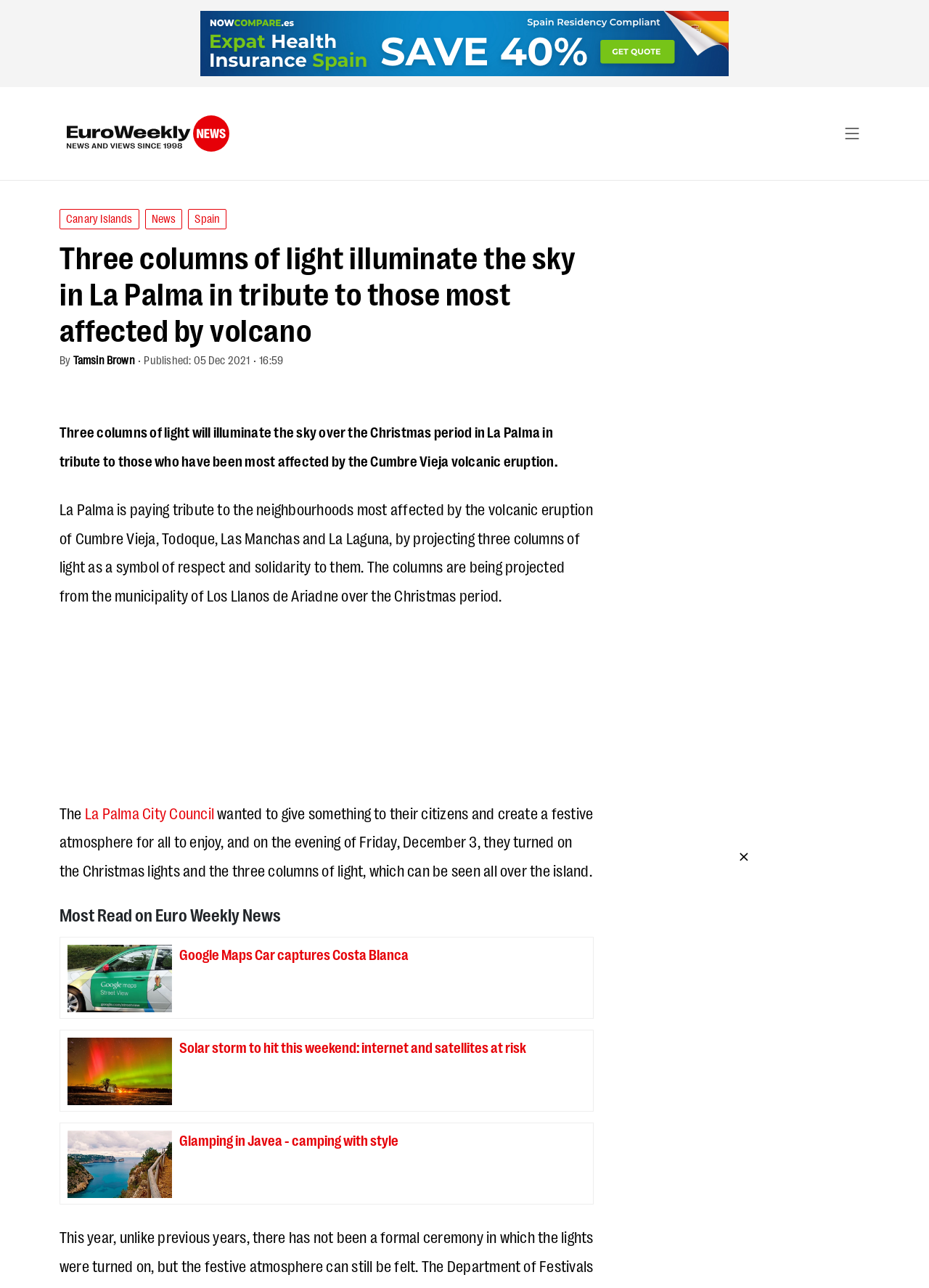Identify the bounding box for the UI element described as: "Spain". The coordinates should be four float numbers between 0 and 1, i.e., [left, top, right, bottom].

[0.203, 0.162, 0.244, 0.178]